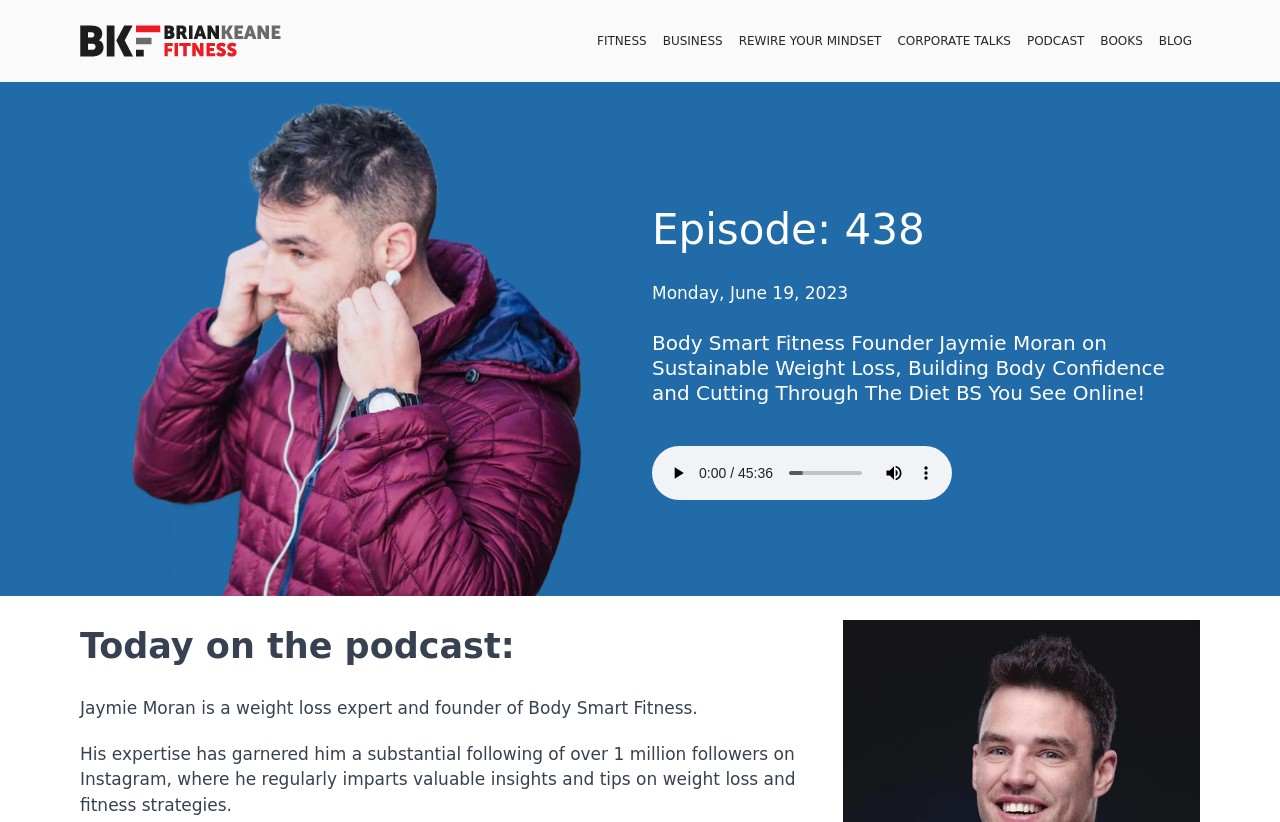Locate the bounding box coordinates of the area to click to fulfill this instruction: "Play the podcast". The bounding box should be presented as four float numbers between 0 and 1, in the order [left, top, right, bottom].

[0.517, 0.555, 0.542, 0.594]